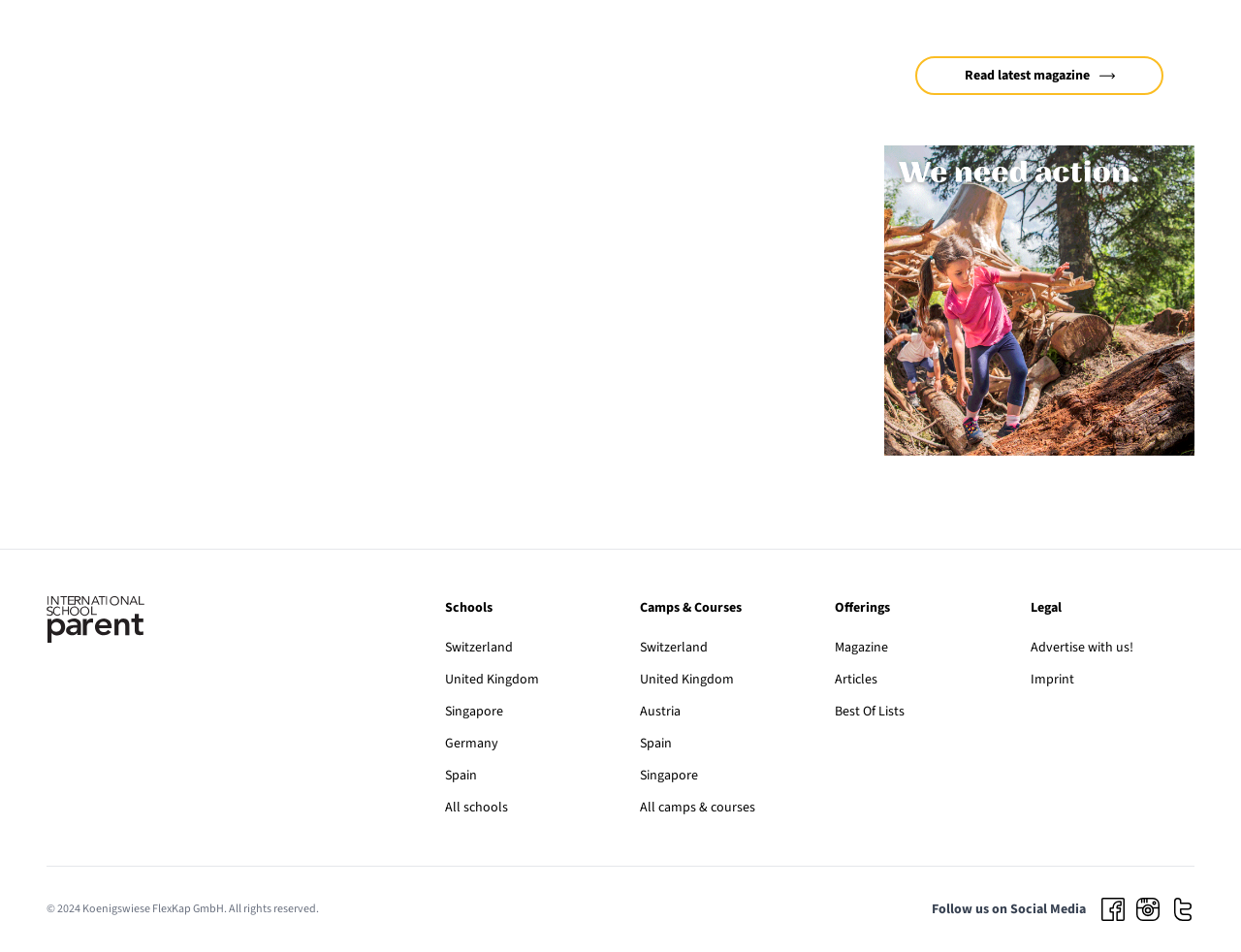From the screenshot, find the bounding box of the UI element matching this description: "Singapore". Supply the bounding box coordinates in the form [left, top, right, bottom], each a float between 0 and 1.

[0.516, 0.805, 0.562, 0.825]